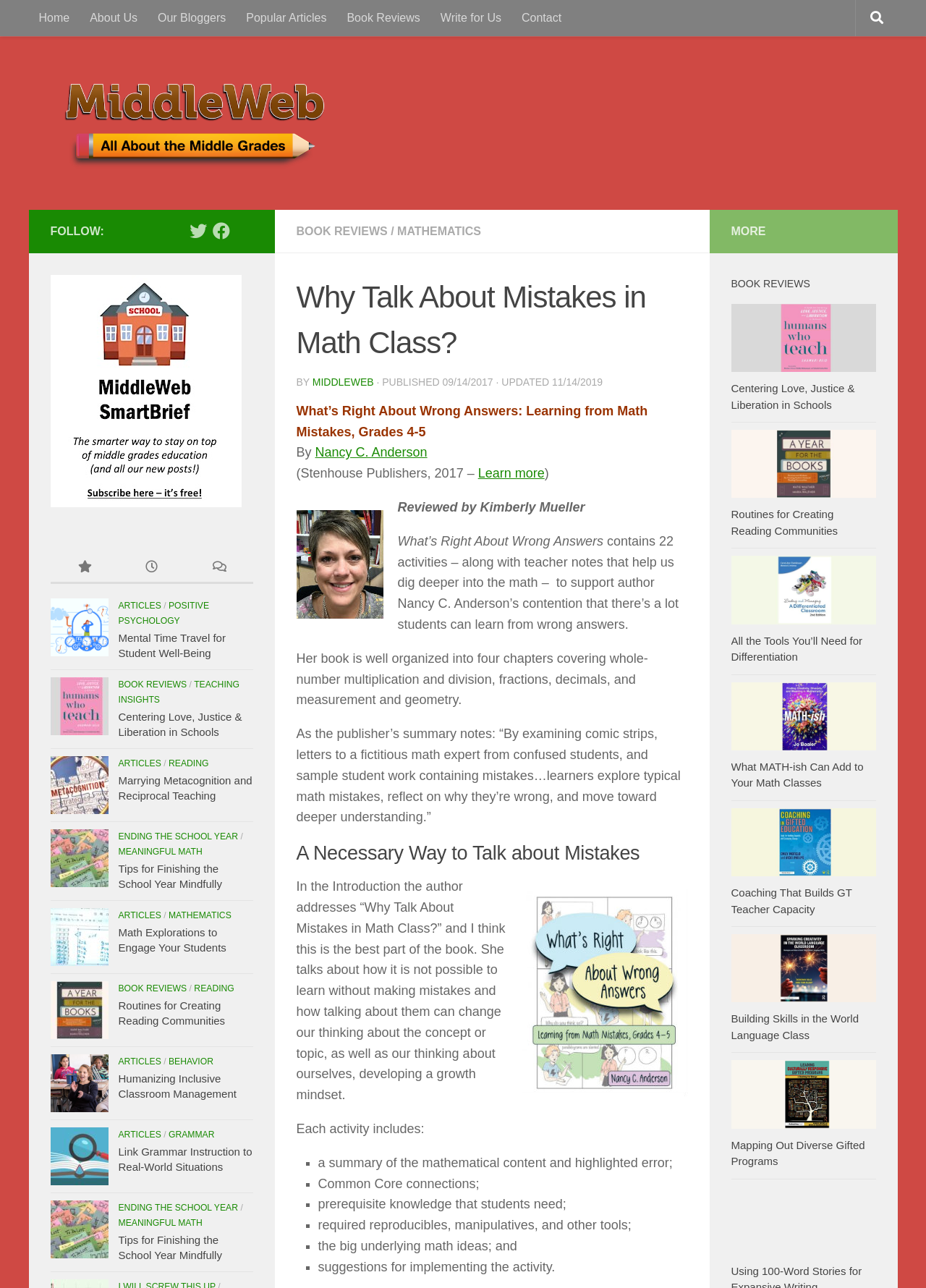From the webpage screenshot, predict the bounding box of the UI element that matches this description: "title="murray-metacognition-720 | MiddleWeb"".

[0.054, 0.587, 0.117, 0.632]